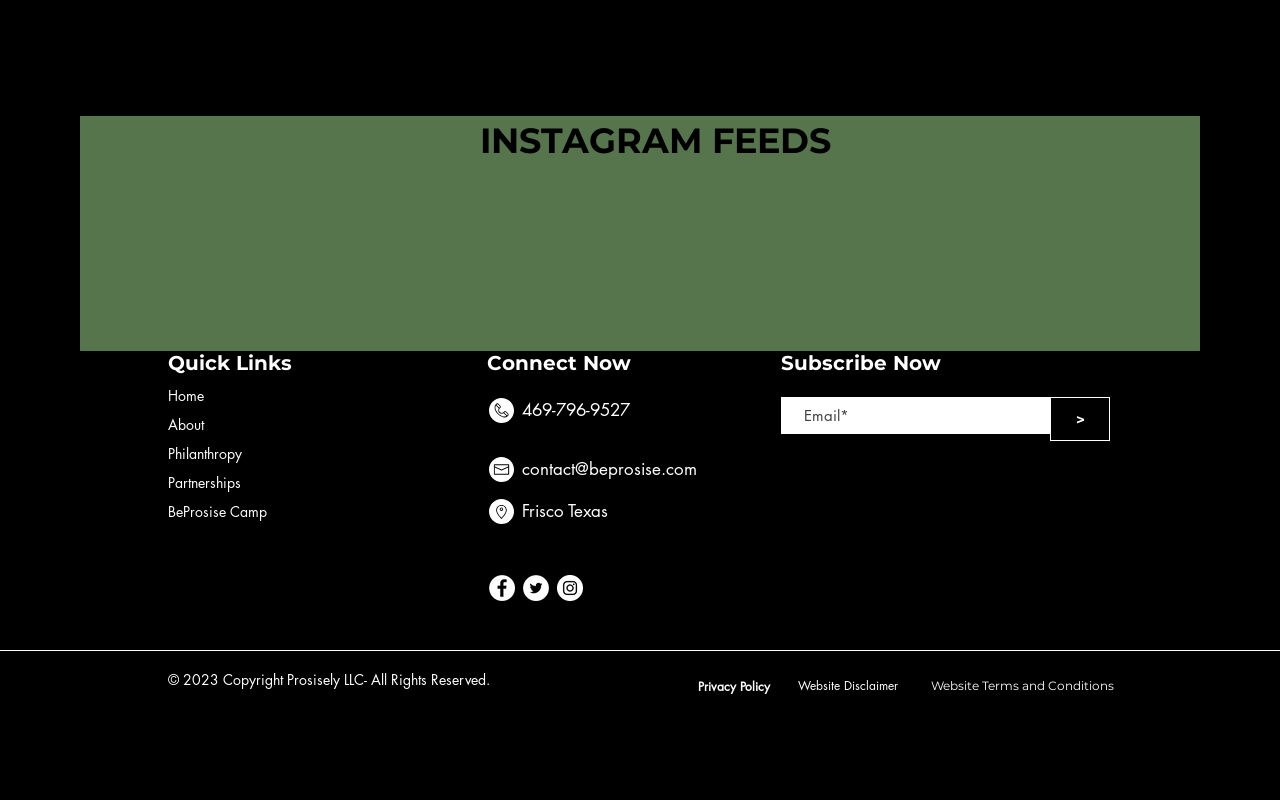Extract the bounding box coordinates for the HTML element that matches this description: "aria-label="Email*" name="email" placeholder="Email*"". The coordinates should be four float numbers between 0 and 1, i.e., [left, top, right, bottom].

[0.61, 0.524, 0.822, 0.57]